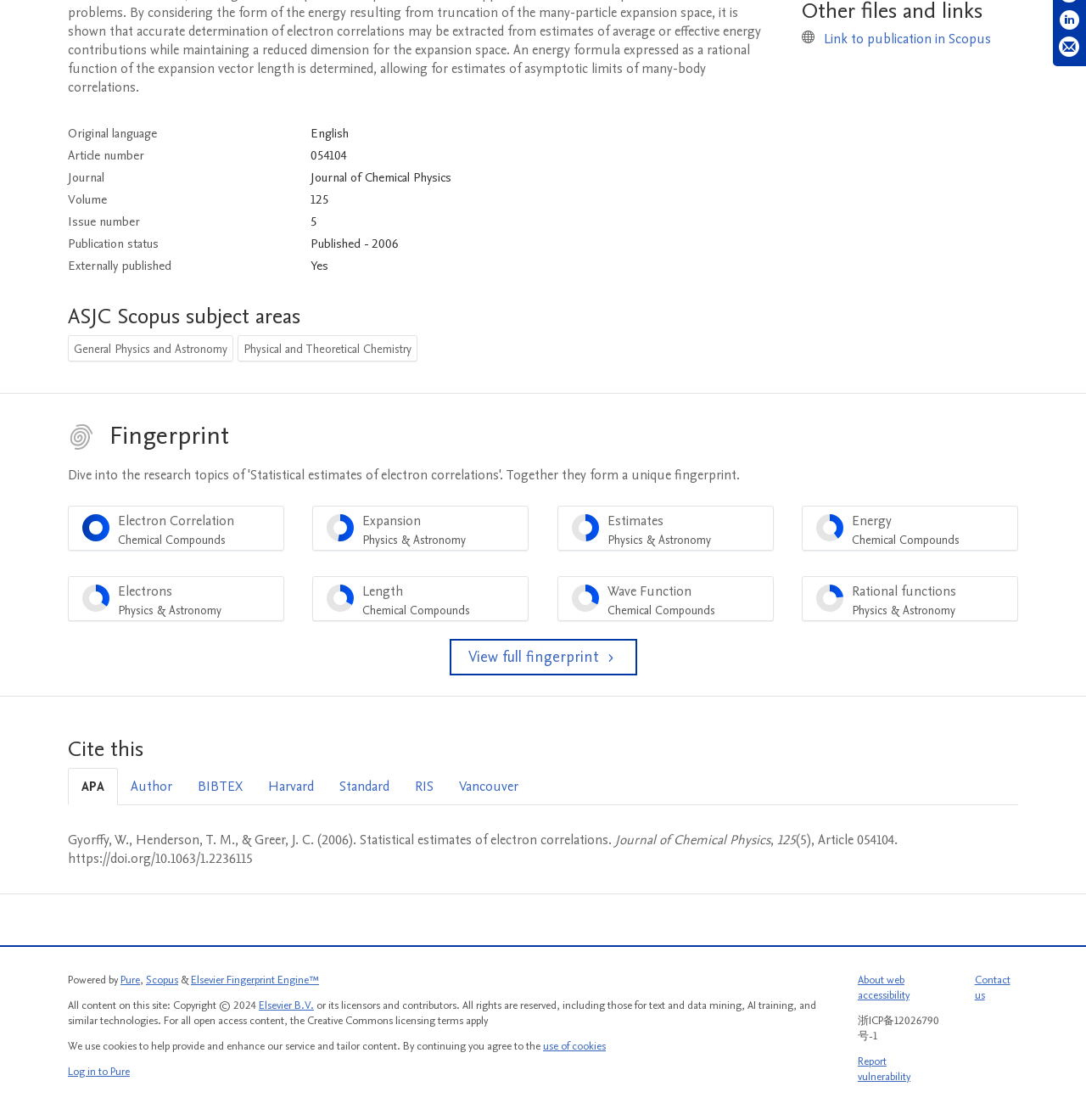Find the bounding box coordinates corresponding to the UI element with the description: "Scopus". The coordinates should be formatted as [left, top, right, bottom], with values as floats between 0 and 1.

[0.134, 0.868, 0.164, 0.882]